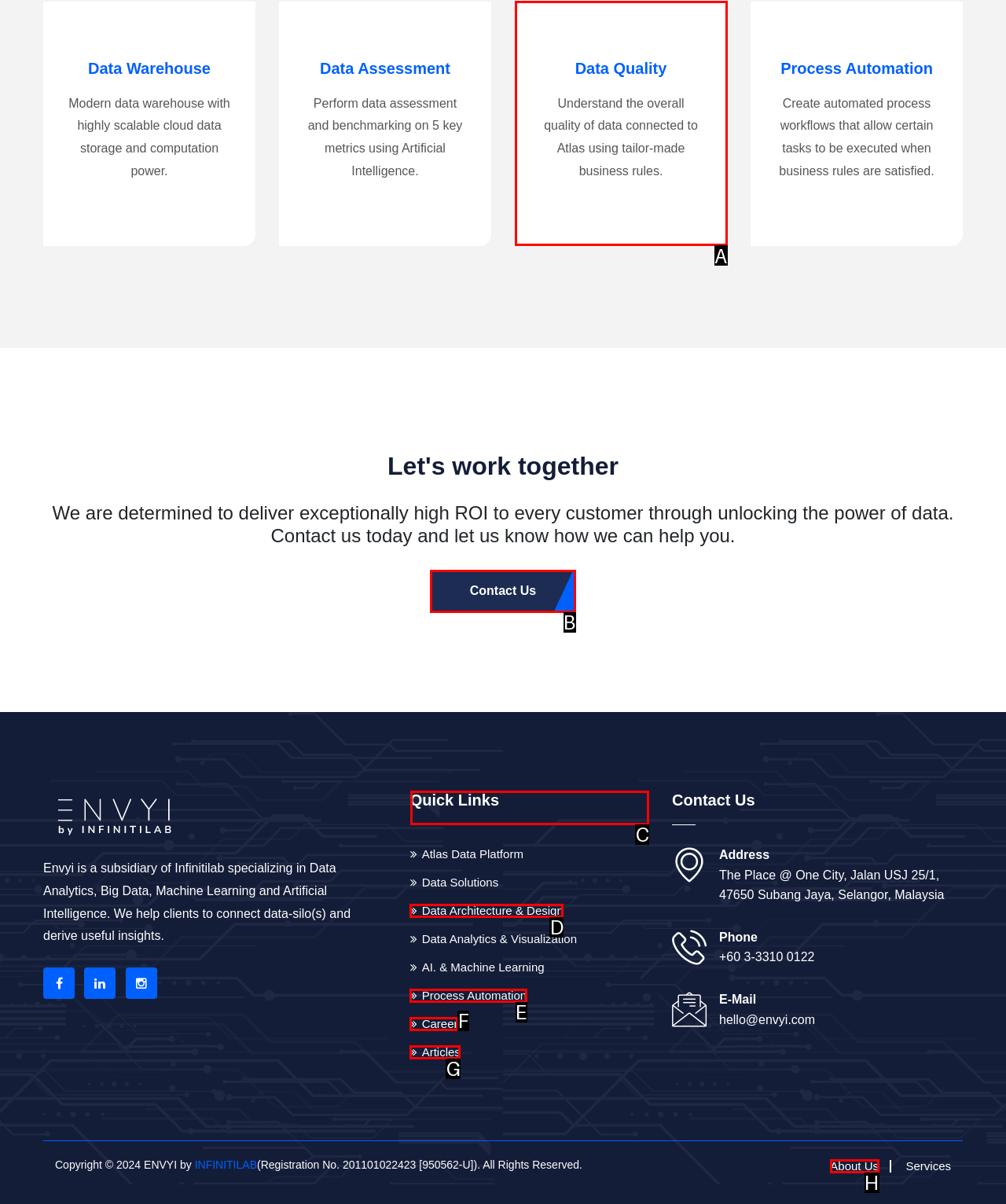Point out which UI element to click to complete this task: View Quick Links
Answer with the letter corresponding to the right option from the available choices.

C